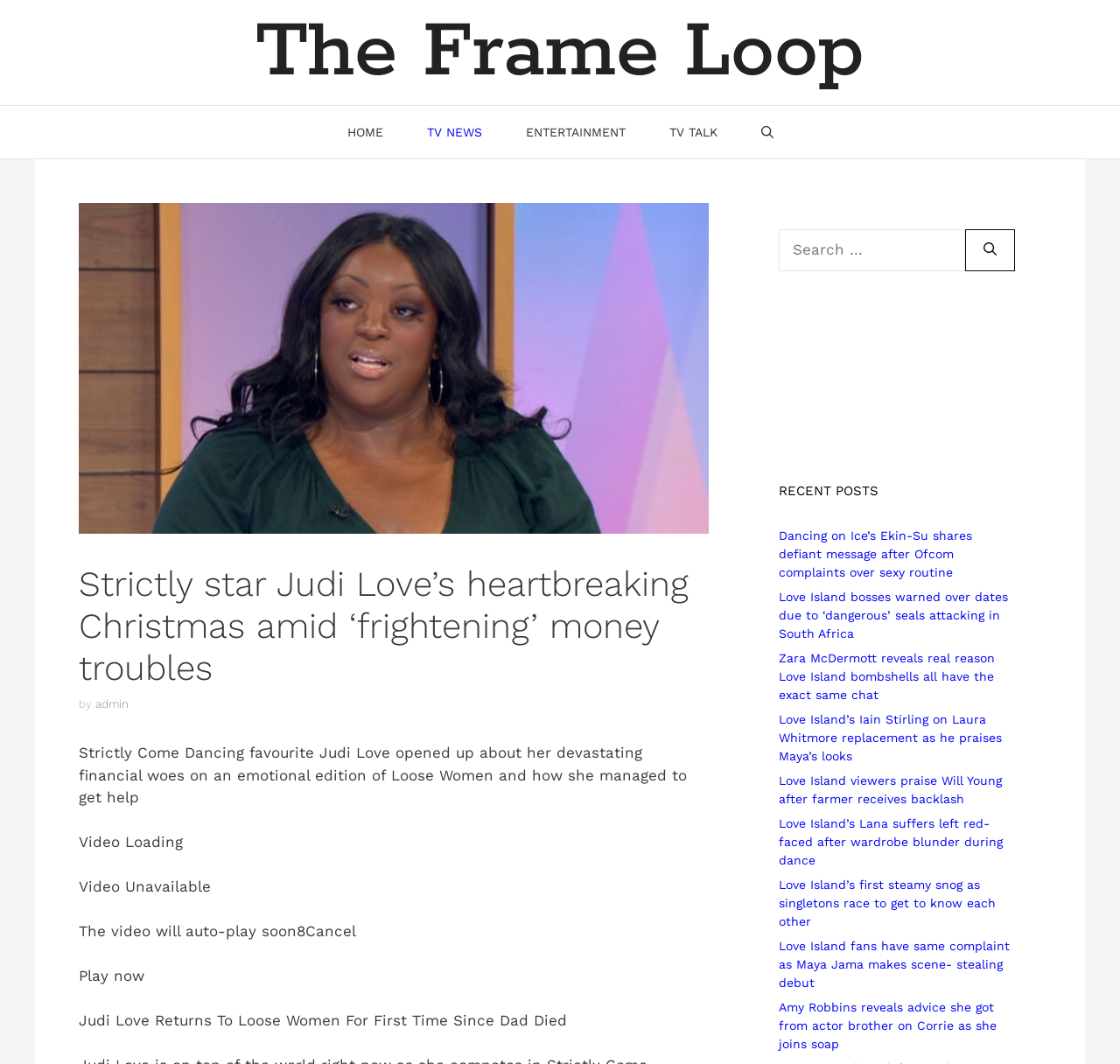Provide a comprehensive description of the webpage.

This webpage is about an article discussing Strictly Come Dancing star Judi Love's financial struggles and her appearance on Loose Women. At the top of the page, there is a banner with the site's name, "The Frame Loop", and a navigation menu with links to "HOME", "TV NEWS", "ENTERTAINMENT", "TV TALK", and a search bar.

Below the navigation menu, there is a large image related to the article, taking up most of the width of the page. Above the image, there is a heading with the article's title, "Strictly star Judi Love's heartbreaking Christmas amid 'frightening' money troubles". Below the image, there is a paragraph of text summarizing the article, which discusses Judi Love's financial woes and her appearance on Loose Women.

To the right of the image, there is a section with a heading "RECENT POSTS" and a list of links to other articles, including ones about Dancing on Ice, Love Island, and Coronation Street. These links are arranged vertically, with the most recent post at the top.

At the bottom of the page, there are three columns of content. The left column contains a video player with a play button and a countdown timer. The middle column has a search box with a button labeled "Search". The right column has a list of links to other articles, similar to the "RECENT POSTS" section.